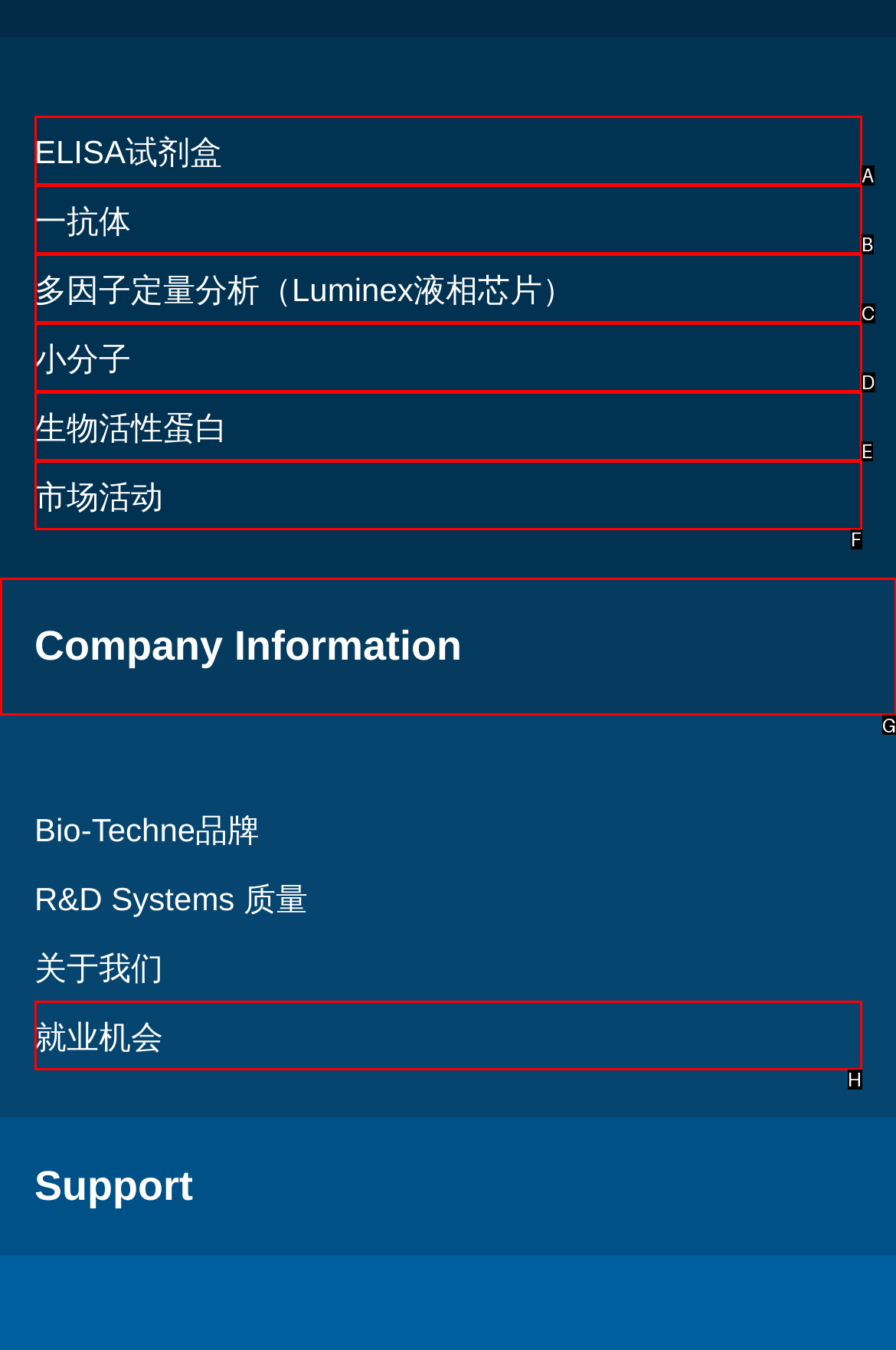Determine which HTML element I should select to execute the task: View Company Information
Reply with the corresponding option's letter from the given choices directly.

G